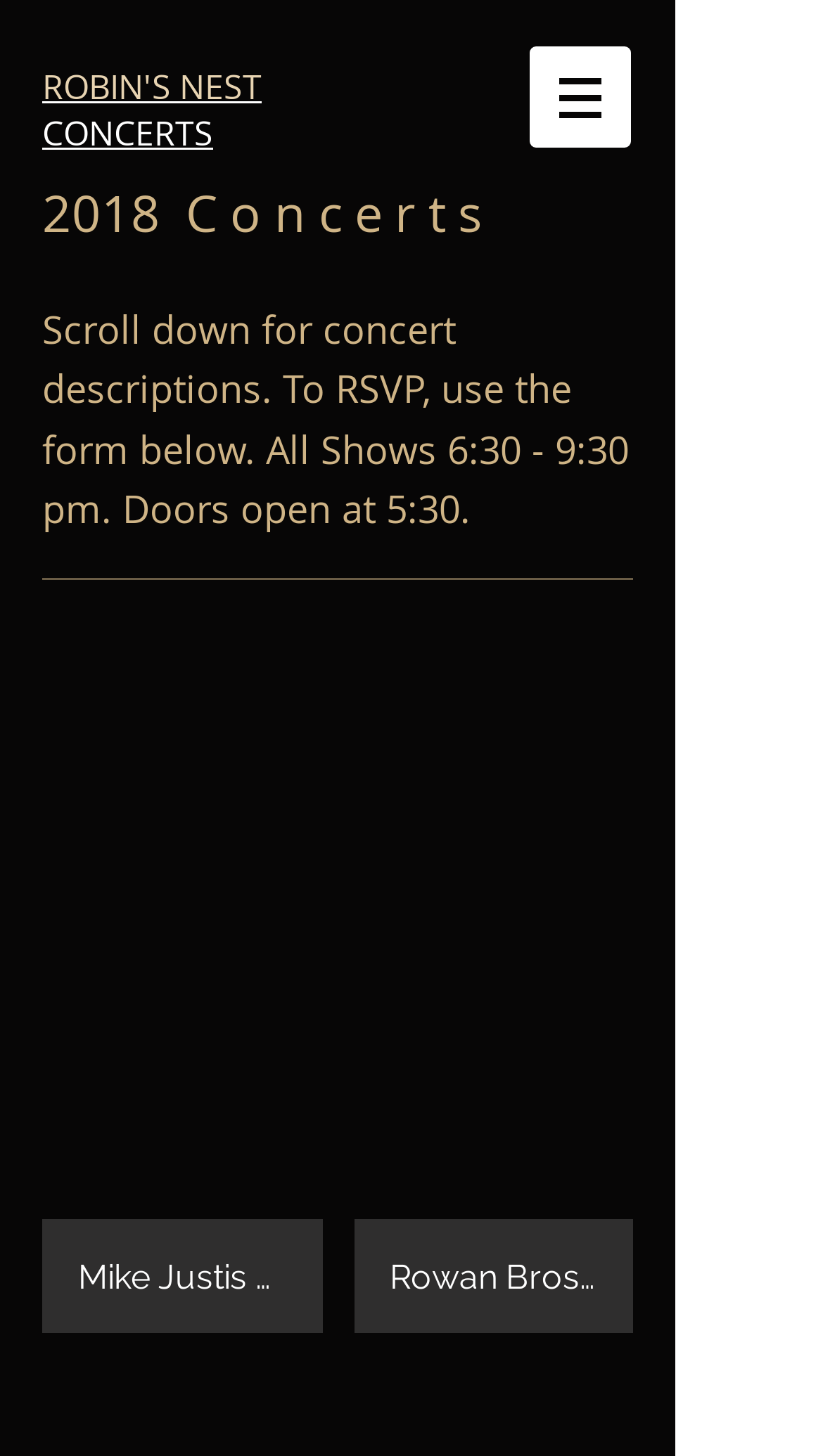From the webpage screenshot, predict the bounding box coordinates (top-left x, top-left y, bottom-right x, bottom-right y) for the UI element described here: Rowan Bros - June 23

[0.429, 0.419, 0.769, 0.916]